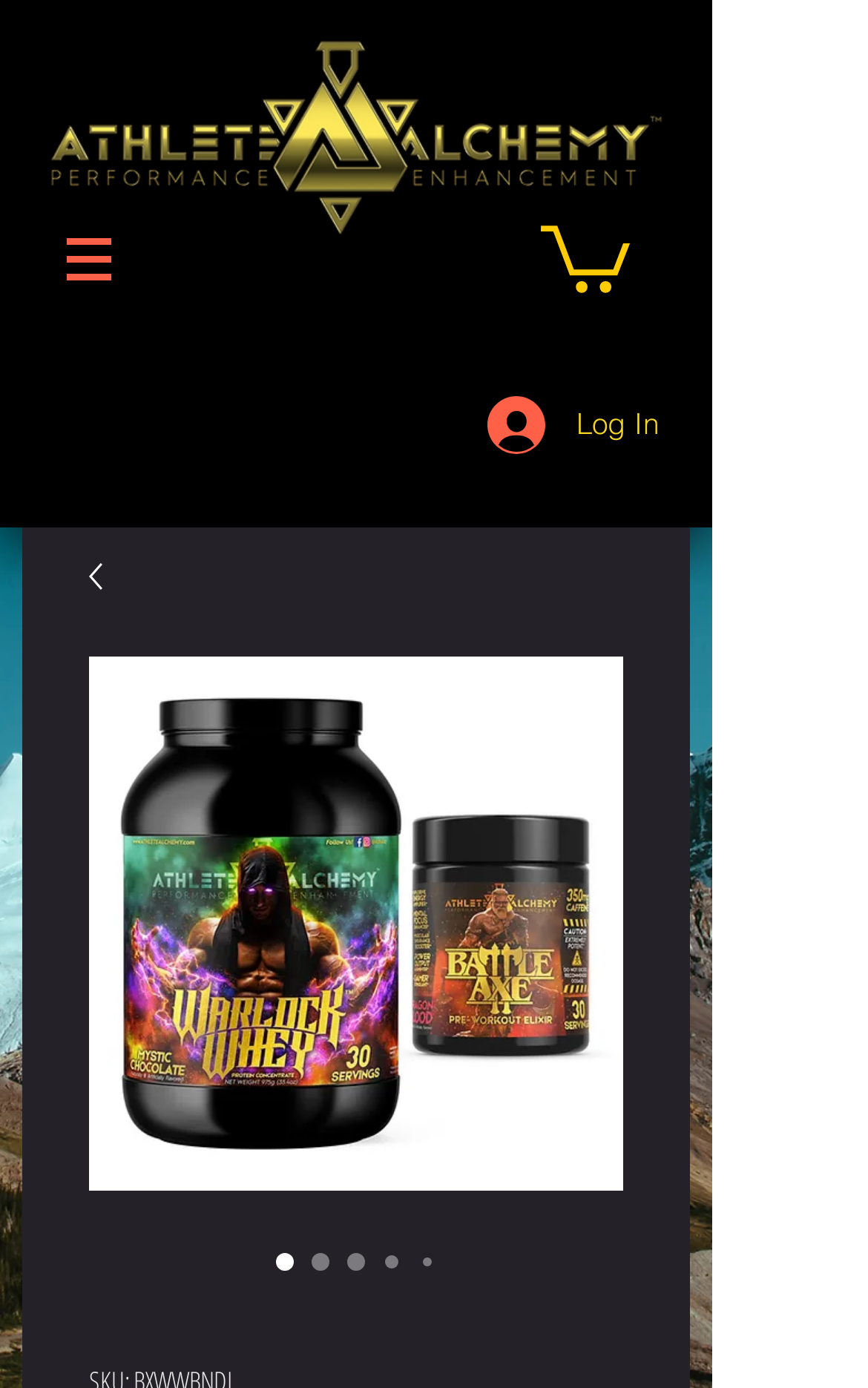Identify the main title of the webpage and generate its text content.

BattleAxe™ + Warlock Whey Bundle